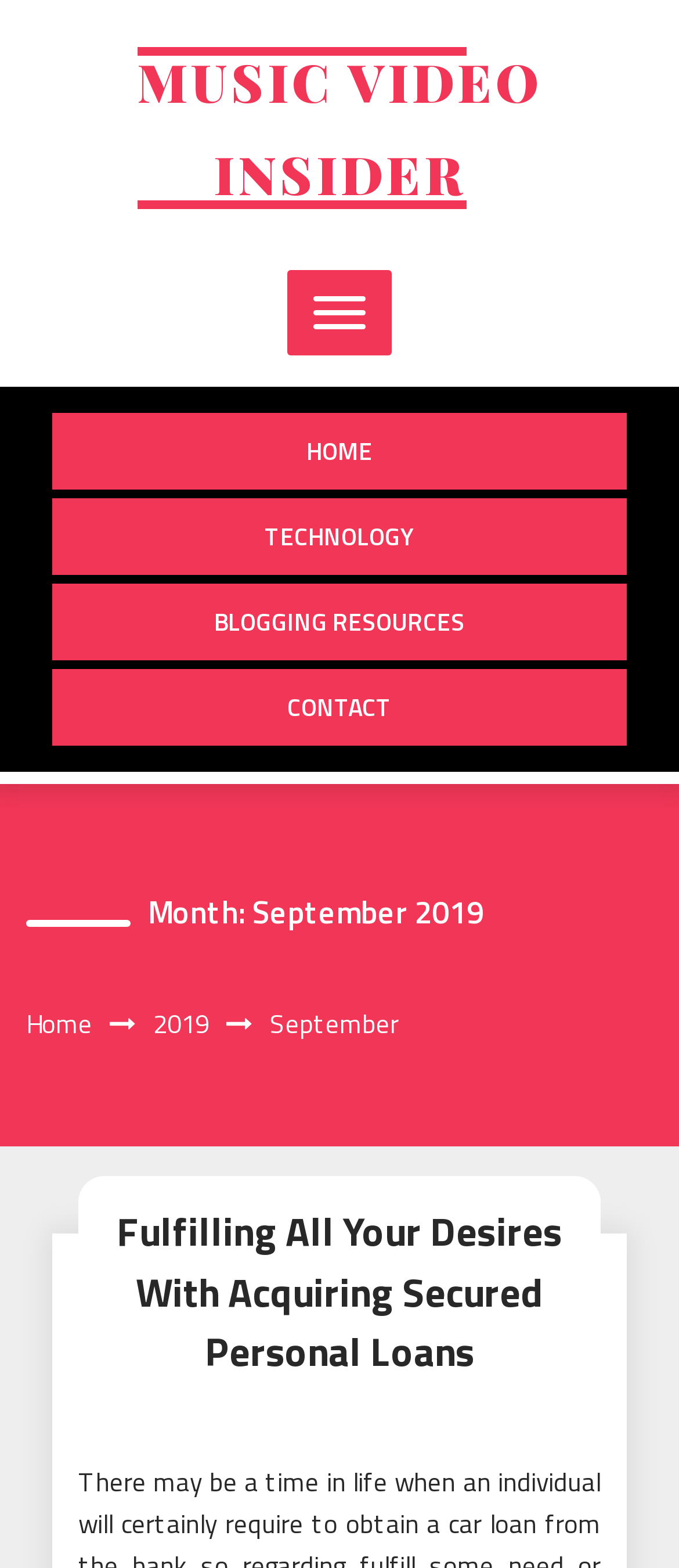Answer this question in one word or a short phrase: What is the current month and year?

September 2019